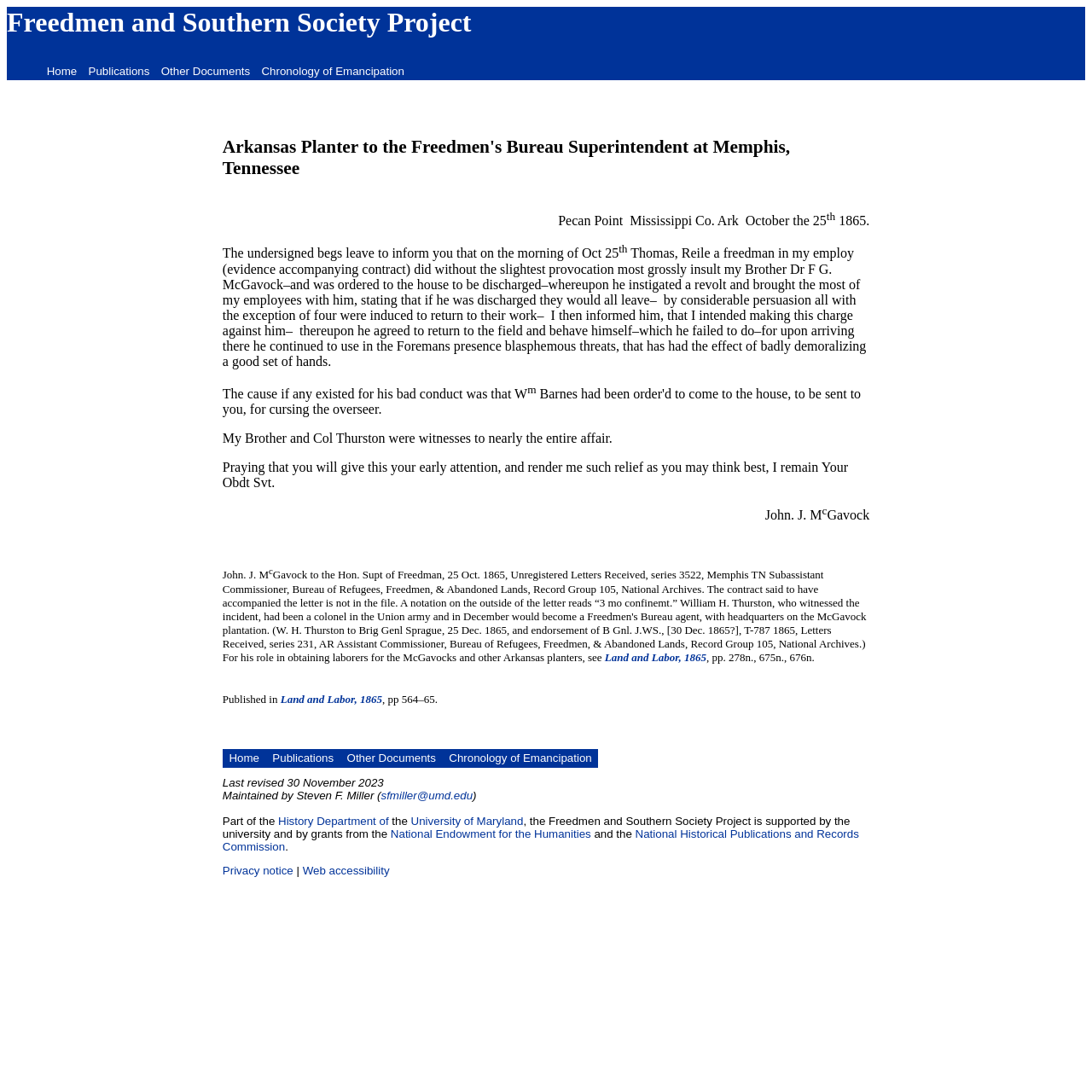Please find the main title text of this webpage.

Arkansas Planter to the Freedmen's Bureau Superintendent at Memphis, Tennessee